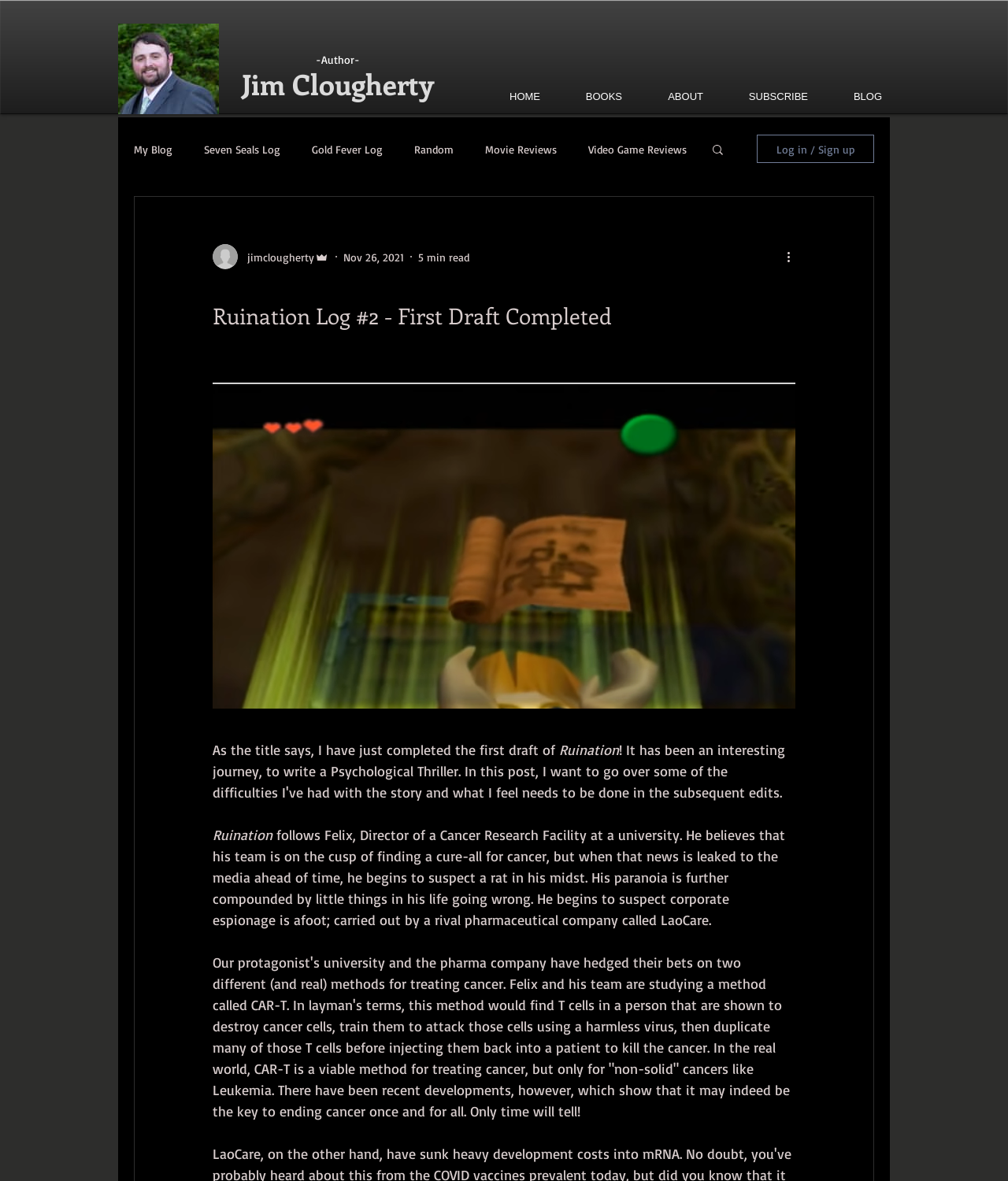Determine the bounding box coordinates for the clickable element required to fulfill the instruction: "View the post by Carl Arnold". Provide the coordinates as four float numbers between 0 and 1, i.e., [left, top, right, bottom].

None